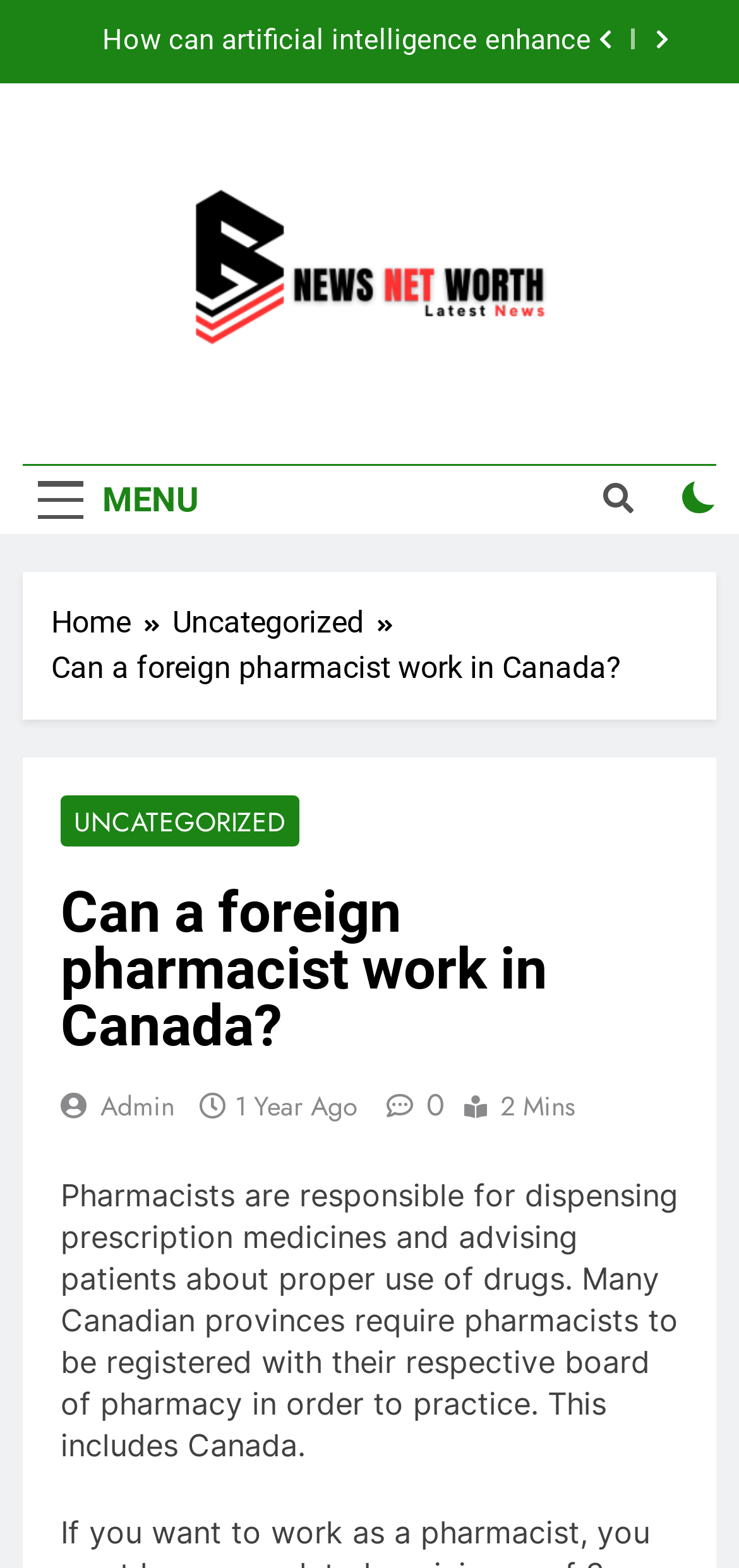Please identify the bounding box coordinates of the element on the webpage that should be clicked to follow this instruction: "Click the link to uncategorized". The bounding box coordinates should be given as four float numbers between 0 and 1, formatted as [left, top, right, bottom].

[0.233, 0.383, 0.549, 0.412]